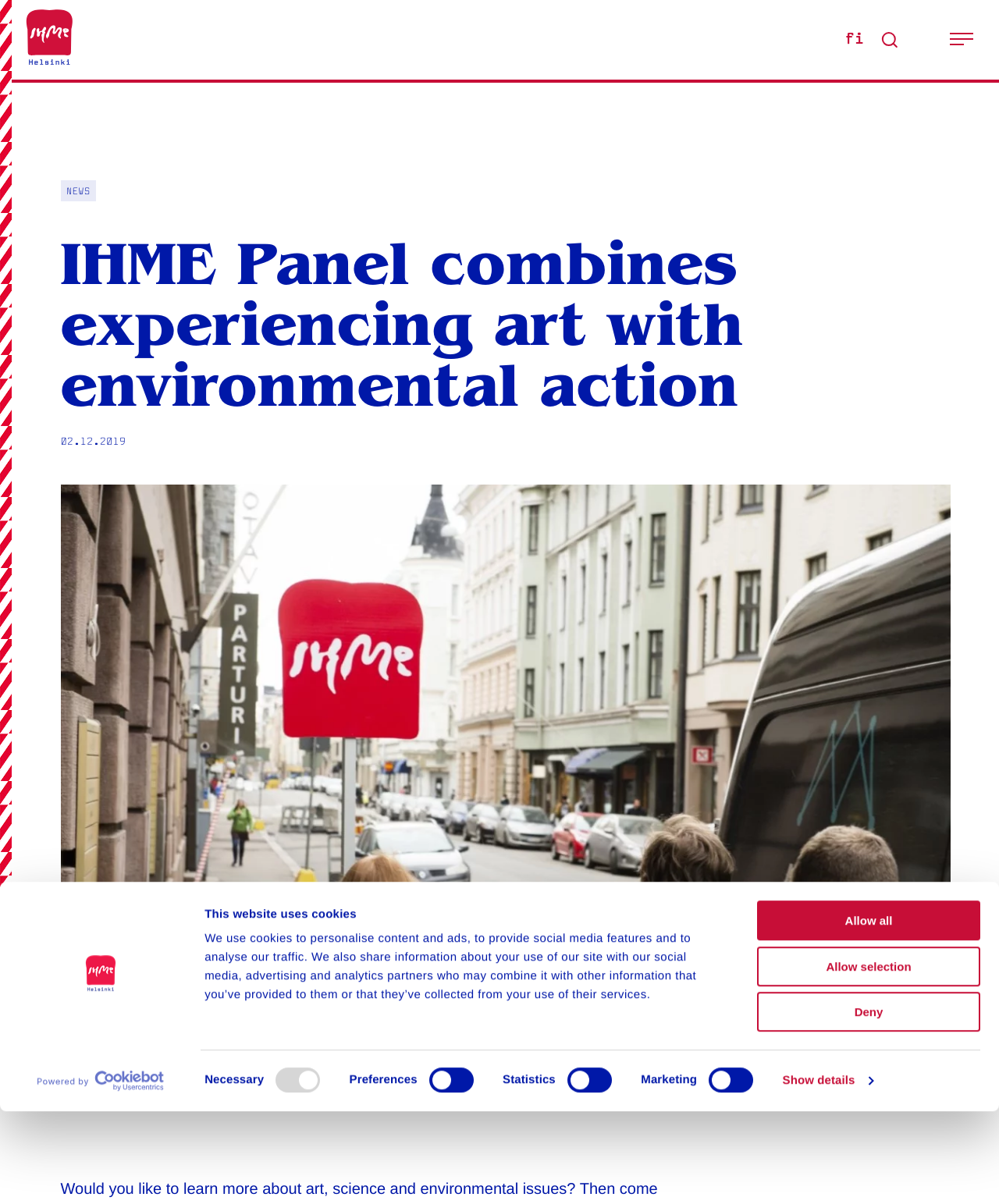What is the date of the news article?
Please ensure your answer is as detailed and informative as possible.

The date of the news article can be found below the heading 'IHME Panel combines experiencing art with environmental action'. The date '02.12.2019' is present, which indicates the date of the news article.